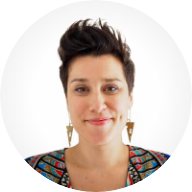Generate an elaborate caption that covers all aspects of the image.

This image features Tiphaine Le Quéré, the Head of PMO at the company. With a stylish short hairstyle and vibrant earrings, she exudes confidence and creativity. Tiphaine is dressed in a colorful patterned top, showcasing her unique sense of style. Her friendly expression suggests approachability and warmth, reflecting a personality that values collaboration and teamwork. This image represents her role within an international team, contributing to the dynamic and innovative environment of the organization.